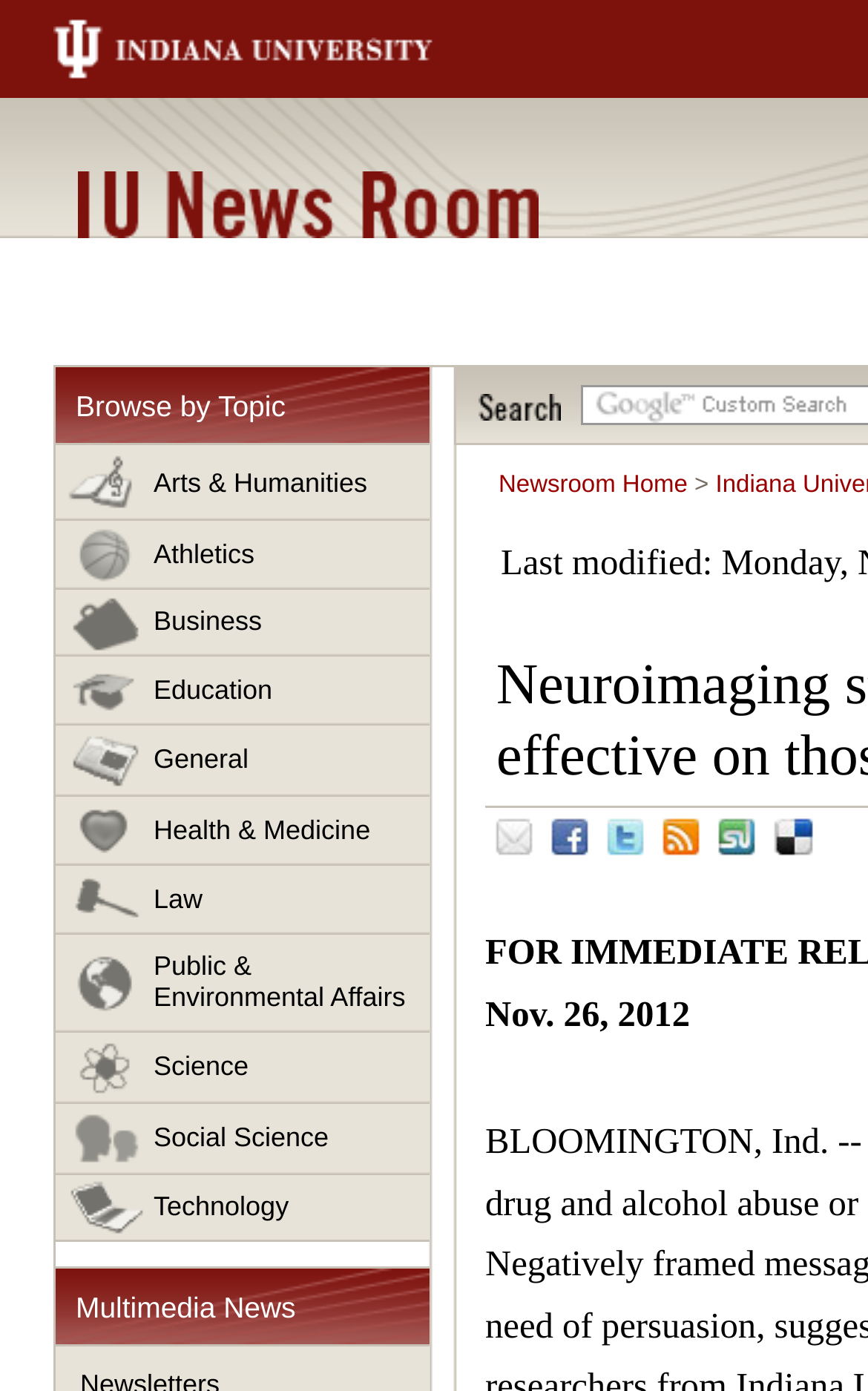Determine the bounding box for the UI element as described: "Email". The coordinates should be represented as four float numbers between 0 and 1, formatted as [left, top, right, bottom].

[0.559, 0.582, 0.682, 0.633]